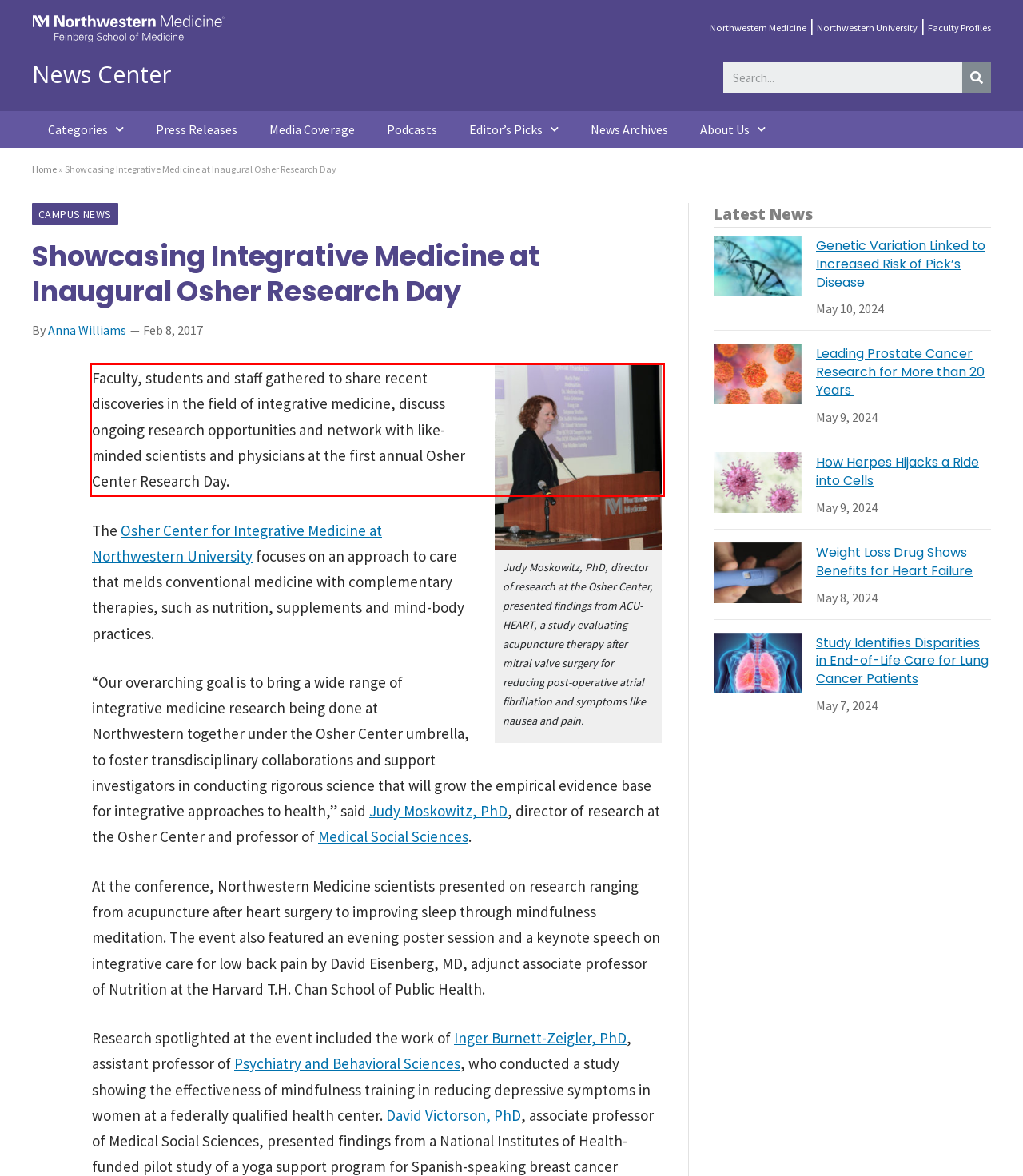Observe the screenshot of the webpage, locate the red bounding box, and extract the text content within it.

Faculty, students and staff gathered to share recent discoveries in the field of integrative medicine, discuss ongoing research opportunities and network with like-minded scientists and physicians at the first annual Osher Center Research Day.